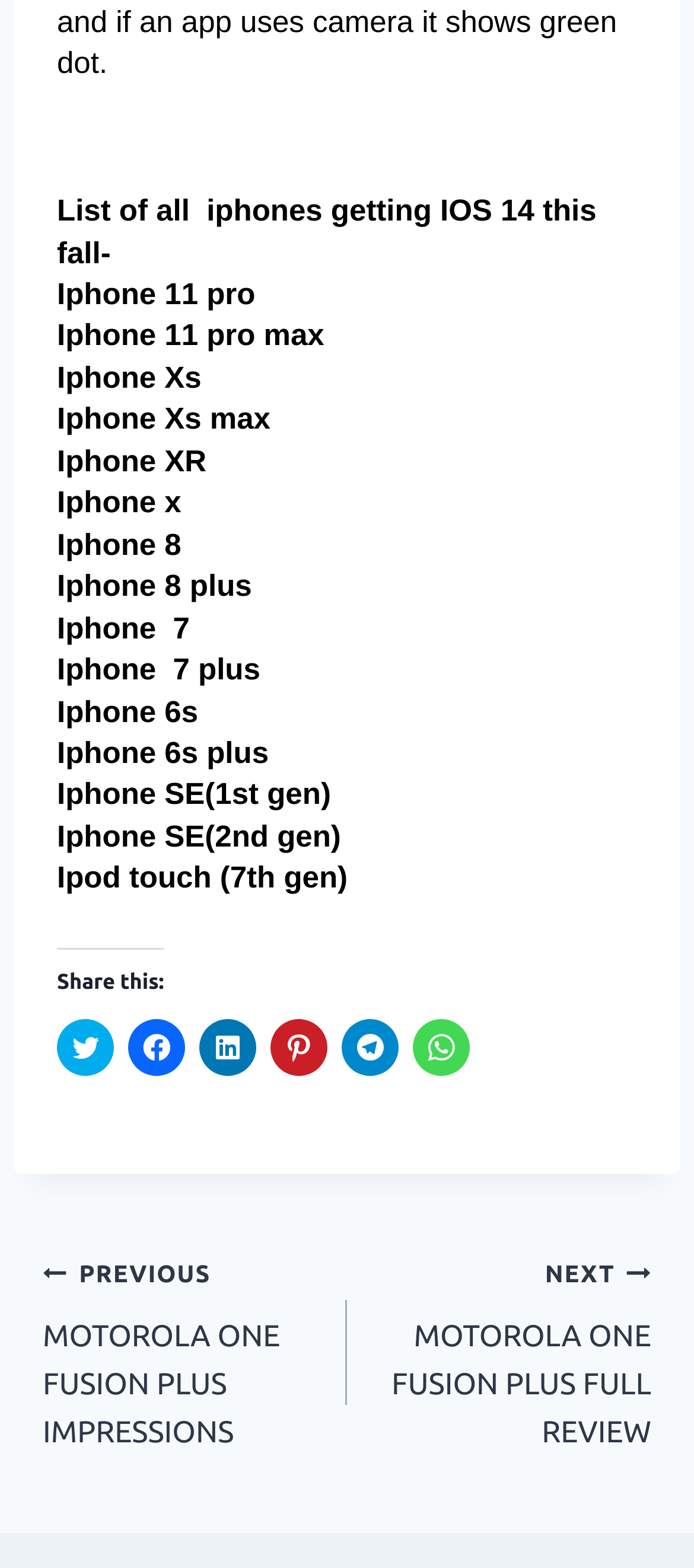Please provide a one-word or short phrase answer to the question:
What is the name of the device reviewed in the next post?

Motorola One Fusion Plus